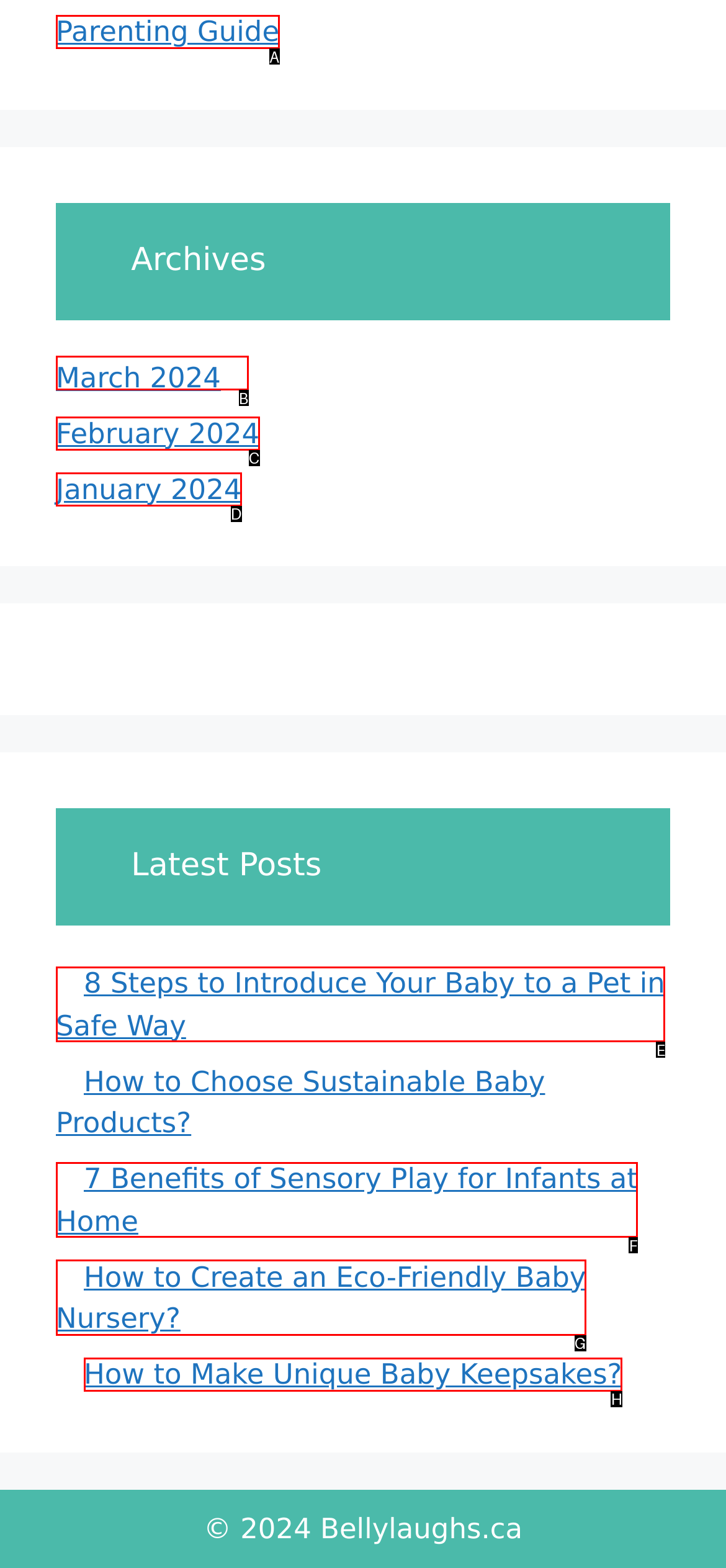Identify the letter of the option that should be selected to accomplish the following task: View funny quotes. Provide the letter directly.

B